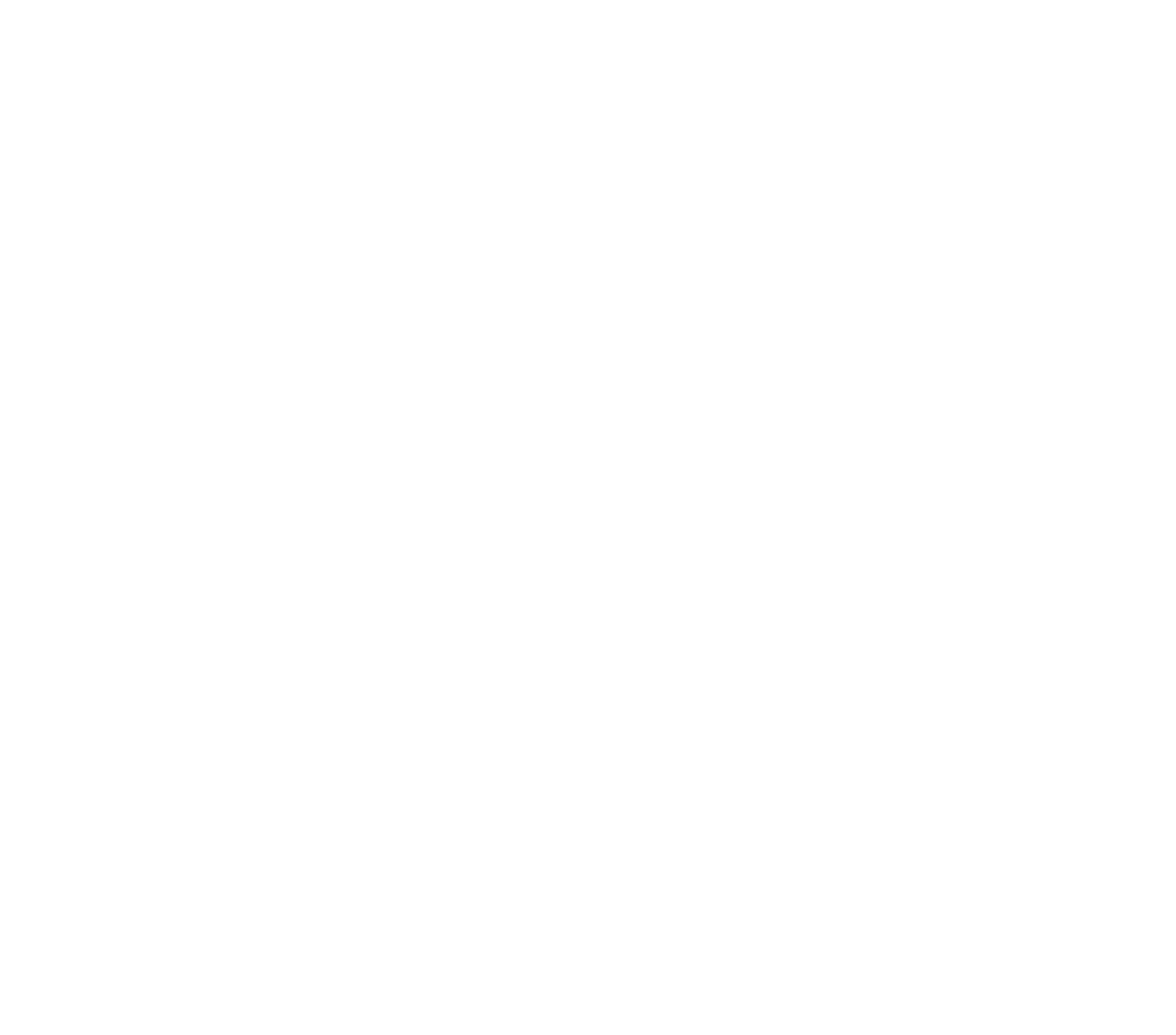Please identify the bounding box coordinates of the area that needs to be clicked to fulfill the following instruction: "Search for something."

None